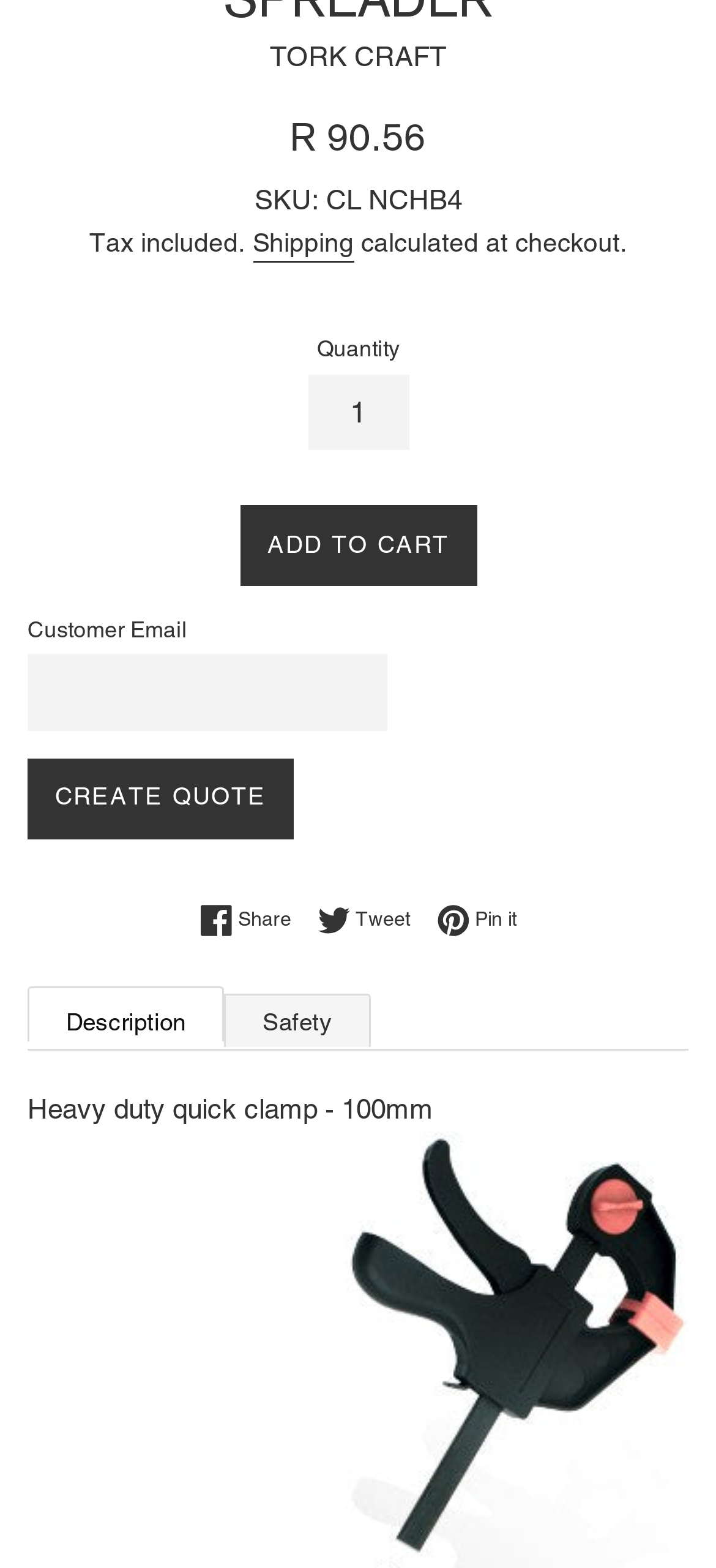Please provide the bounding box coordinates for the element that needs to be clicked to perform the following instruction: "Enter customer email". The coordinates should be given as four float numbers between 0 and 1, i.e., [left, top, right, bottom].

[0.038, 0.417, 0.541, 0.466]